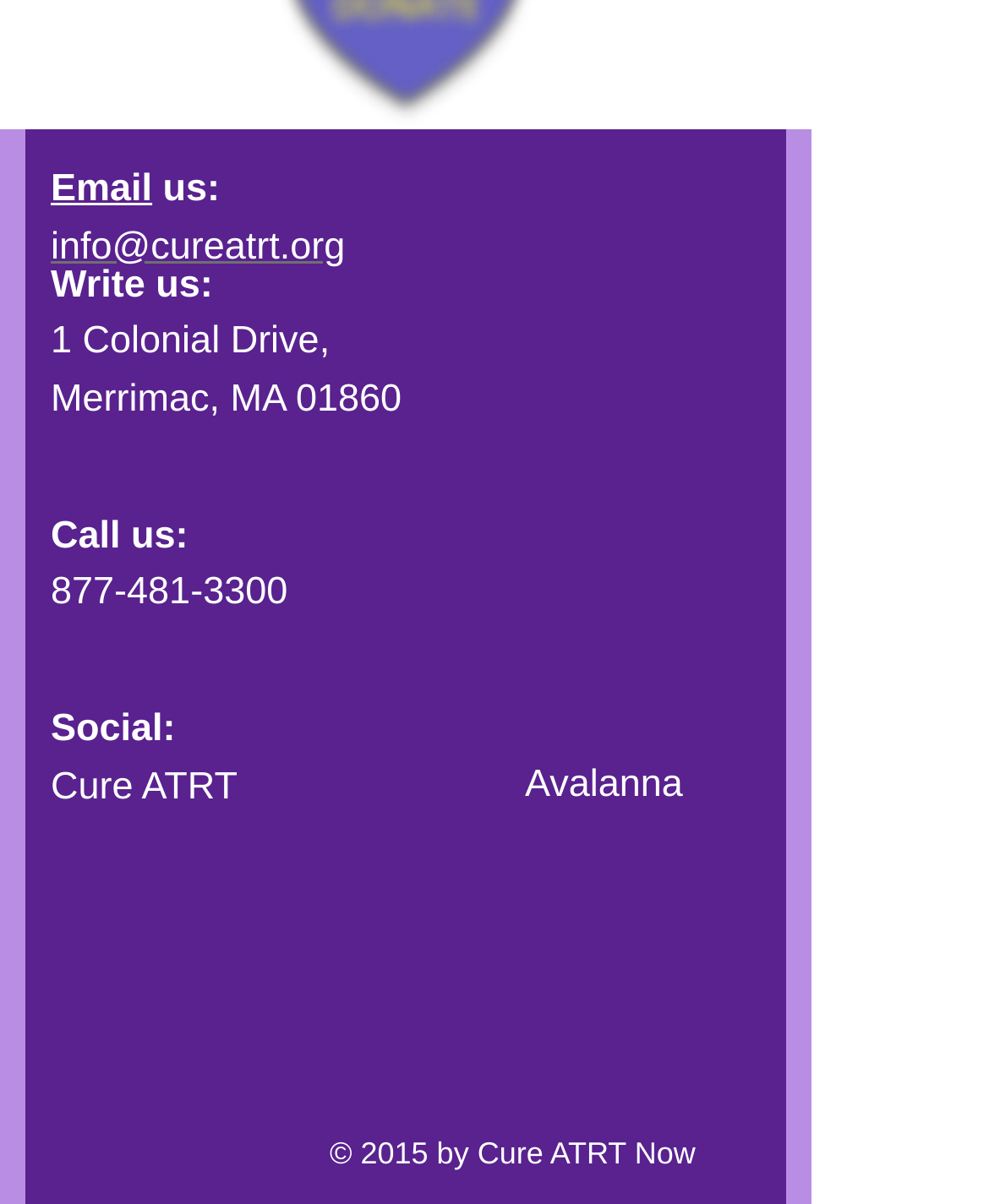What is the phone number to call?
Kindly answer the question with as much detail as you can.

The phone number can be found in the contact information section, where it is written as 'Call us: 877-481-3300'.